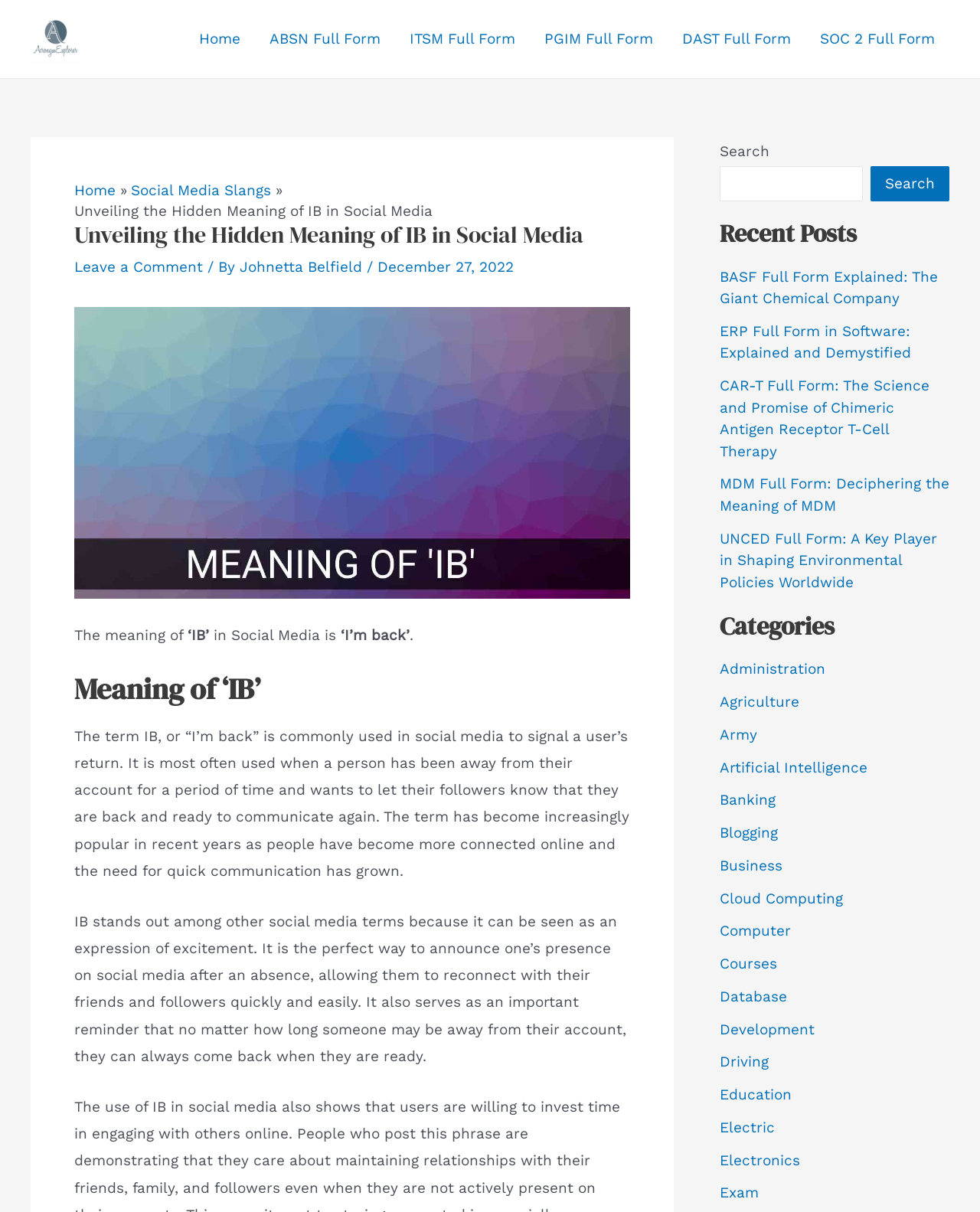Please provide a comprehensive answer to the question below using the information from the image: What is the meaning of IB in social media?

According to the webpage, the meaning of IB in social media is 'I'm back', which is commonly used to signal a user's return to their account after a period of absence.